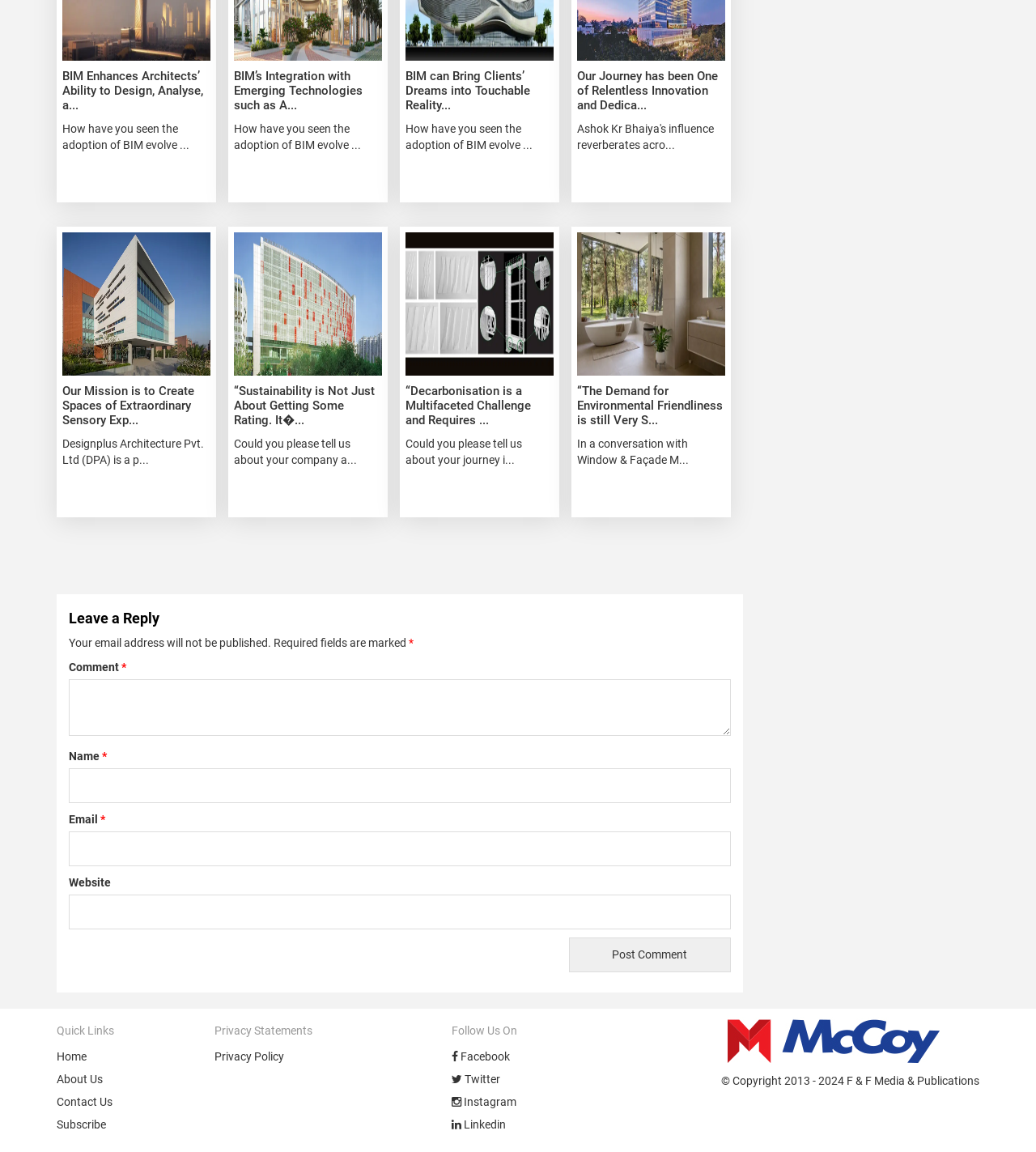Please mark the clickable region by giving the bounding box coordinates needed to complete this instruction: "Click the link 'Home'".

[0.055, 0.912, 0.084, 0.923]